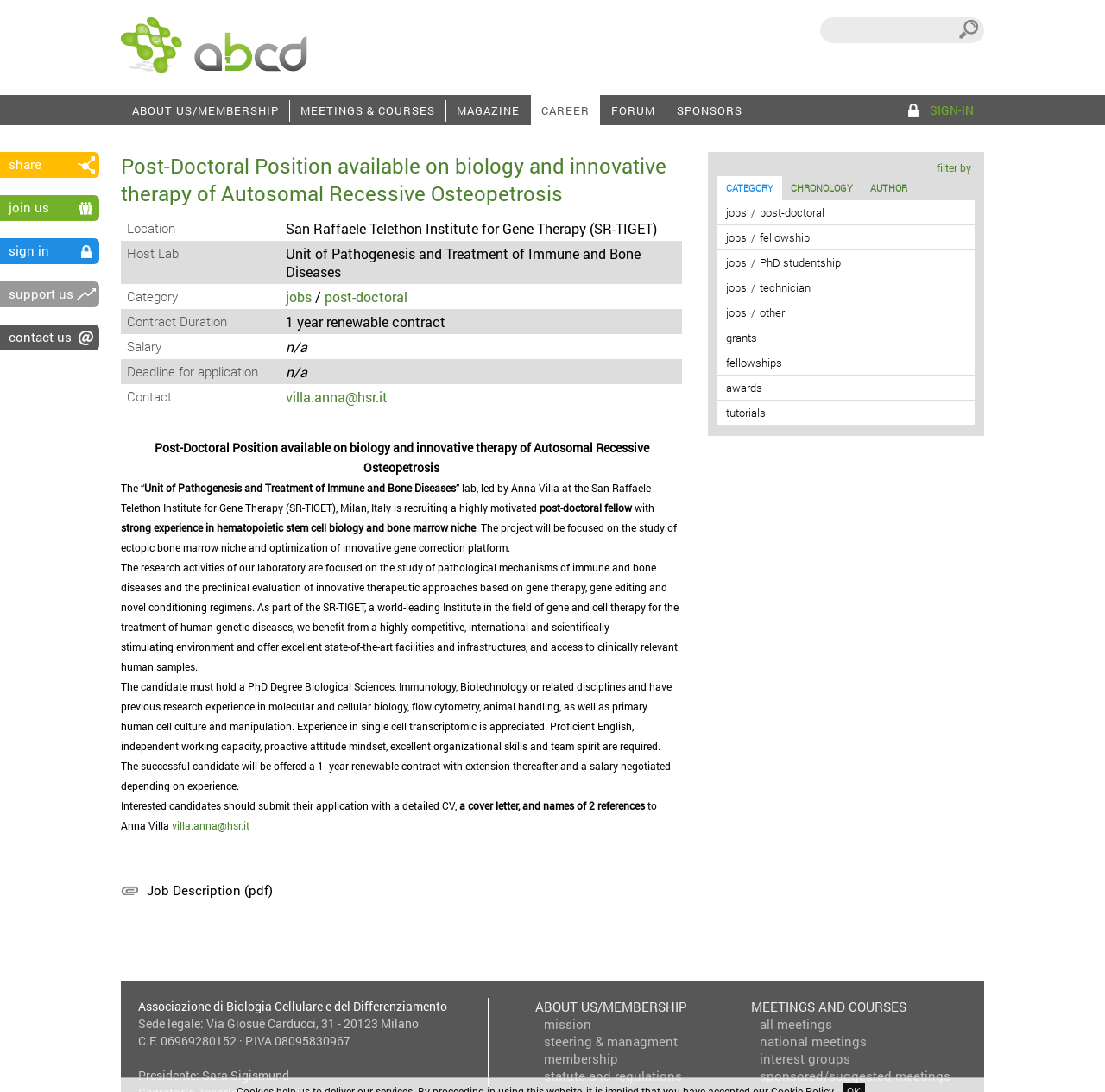Can you provide the bounding box coordinates for the element that should be clicked to implement the instruction: "contact us"?

[0.0, 0.297, 0.09, 0.319]